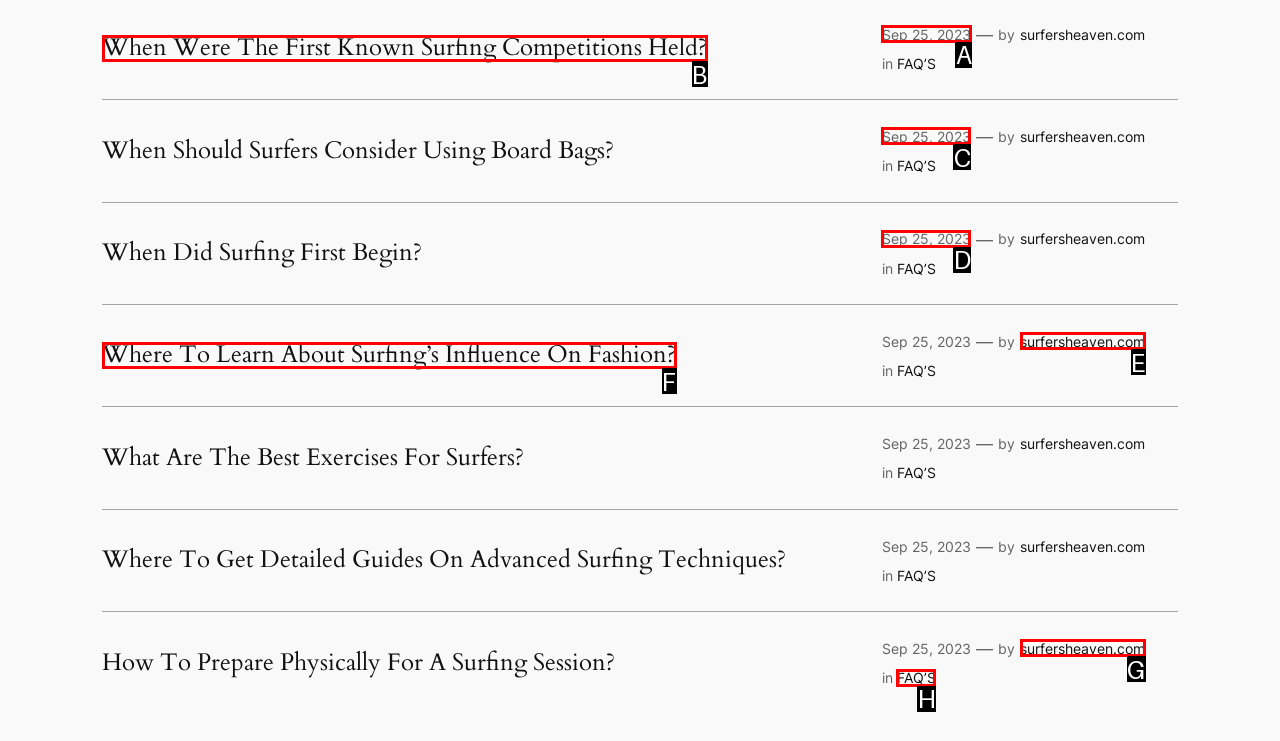Tell me which letter corresponds to the UI element that will allow you to read the article published on 'Sep 25, 2023'. Answer with the letter directly.

A